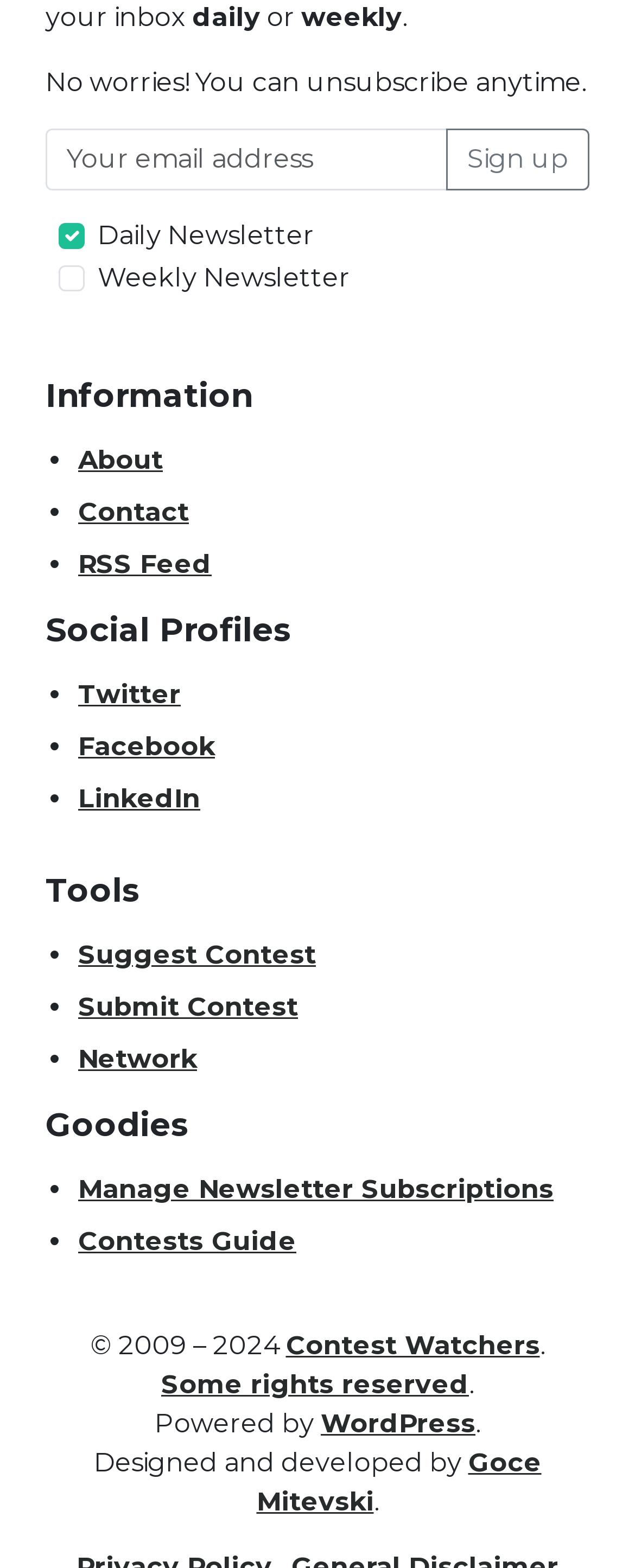Please find the bounding box coordinates of the clickable region needed to complete the following instruction: "Check the Daily Newsletter checkbox". The bounding box coordinates must consist of four float numbers between 0 and 1, i.e., [left, top, right, bottom].

[0.092, 0.142, 0.133, 0.159]